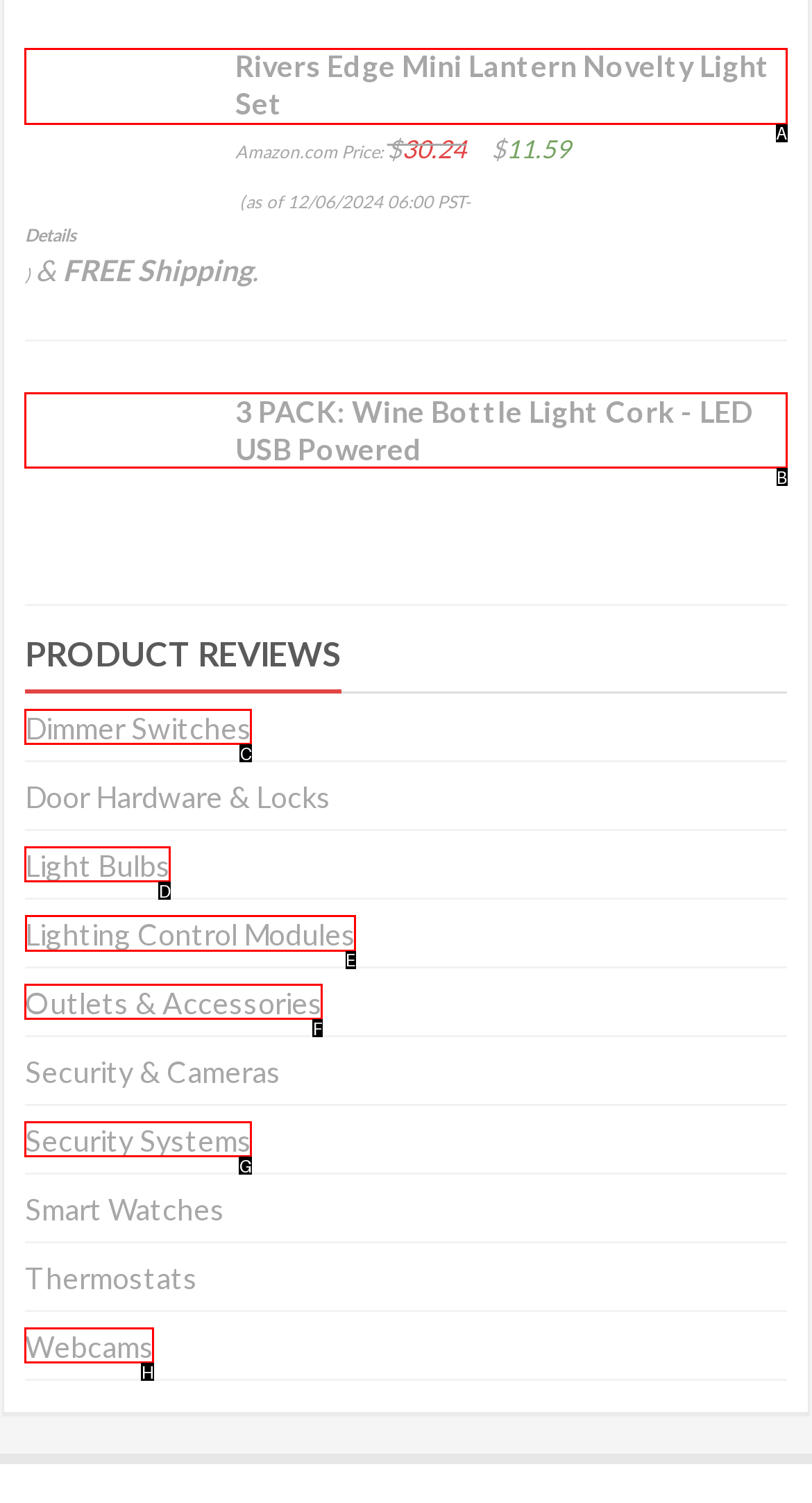Which UI element should be clicked to perform the following task: Browse products in Lighting Control Modules? Answer with the corresponding letter from the choices.

E